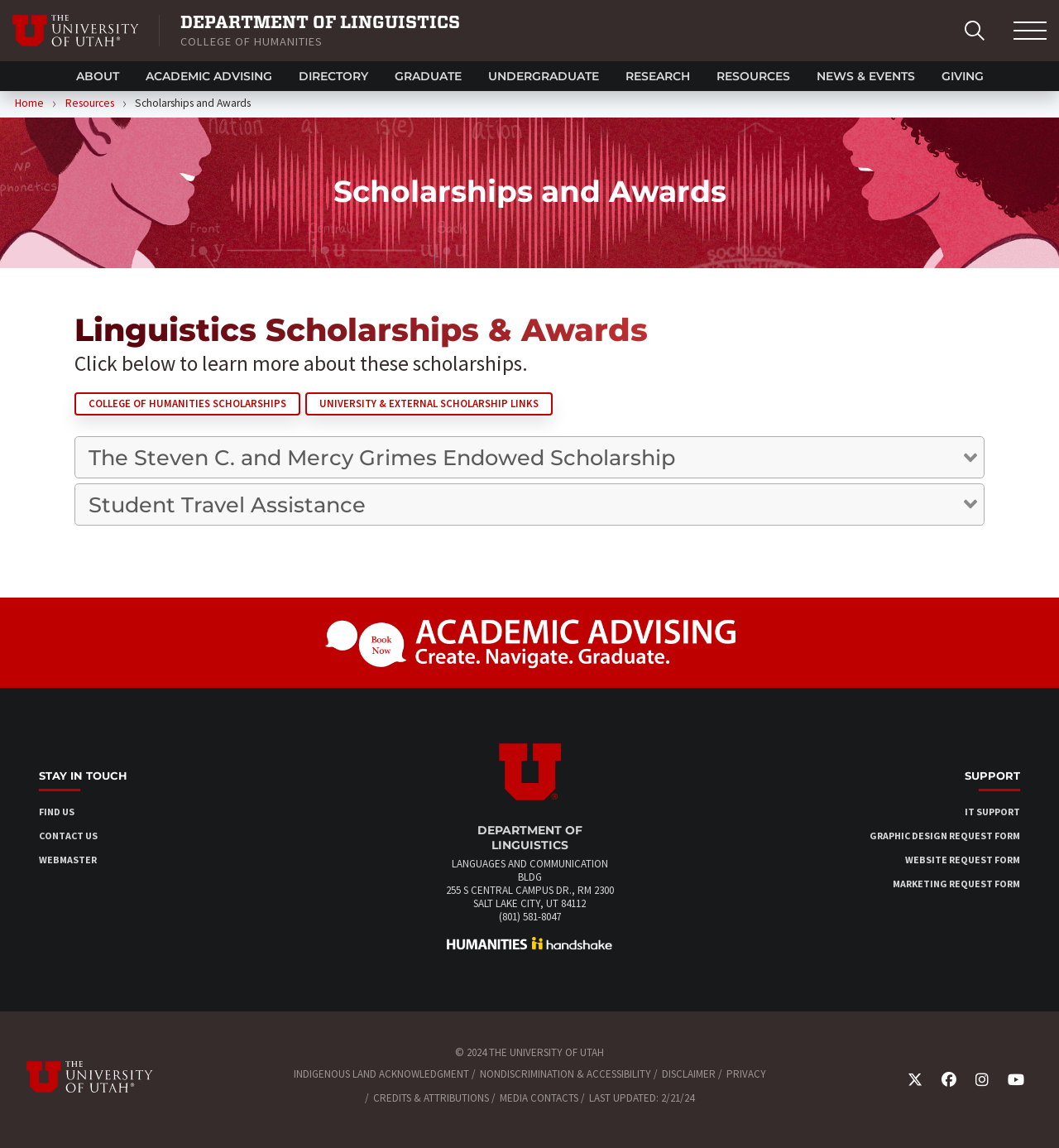Predict the bounding box for the UI component with the following description: "University & External Scholarship Links".

[0.288, 0.342, 0.522, 0.362]